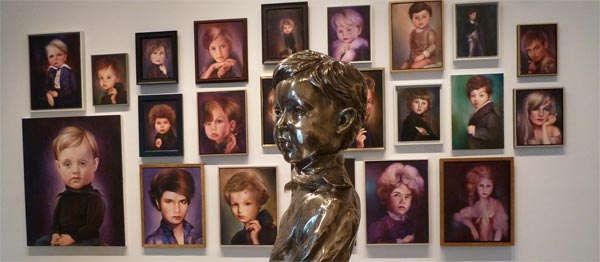How many dimensions does the sculpture have?
Based on the visual information, provide a detailed and comprehensive answer.

The caption describes the sculpture as a 'three-dimensional sculpture', which implies that it has three dimensions: length, width, and depth. This is in contrast to the two-dimensional portraits that surround it.